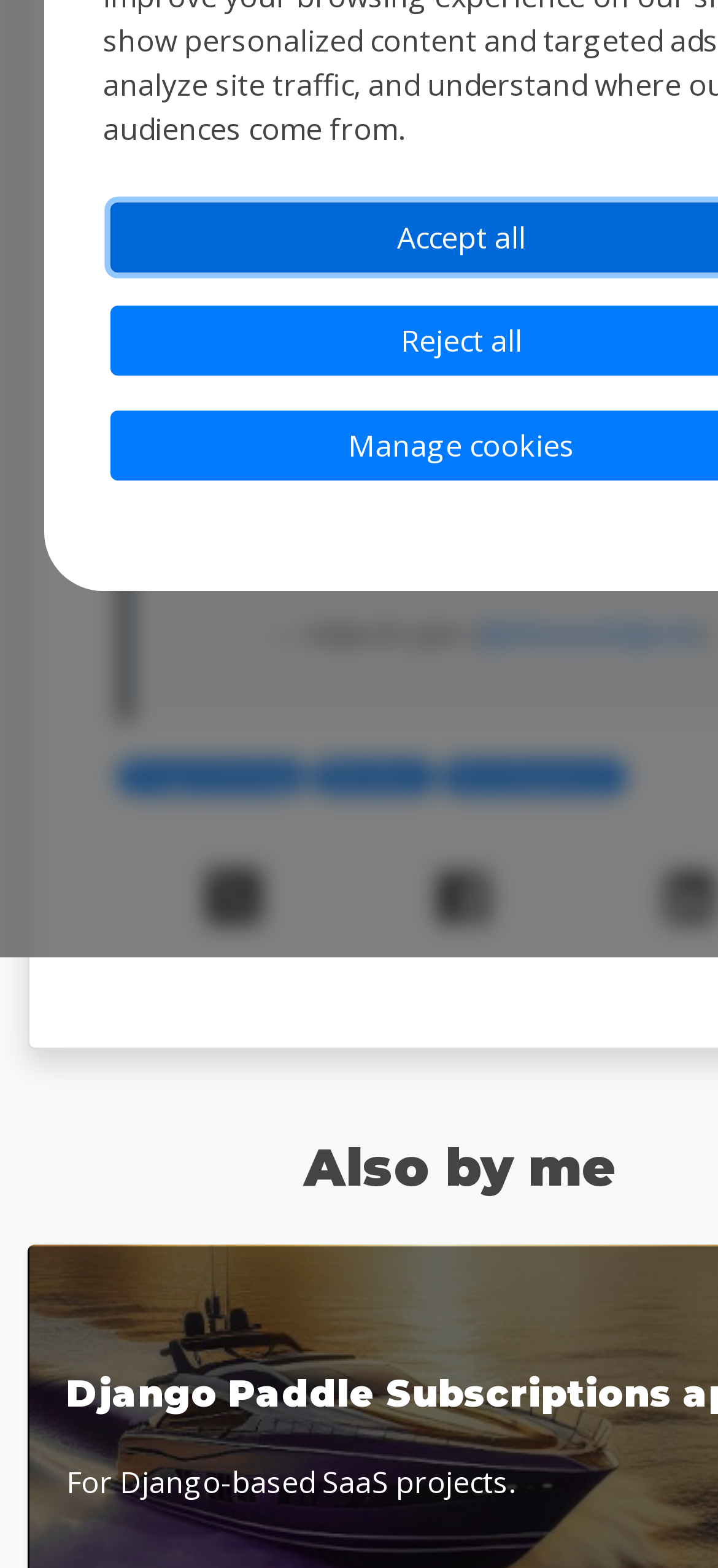Using the element description: "Twitter", determine the bounding box coordinates for the specified UI element. The coordinates should be four float numbers between 0 and 1, [left, top, right, bottom].

None